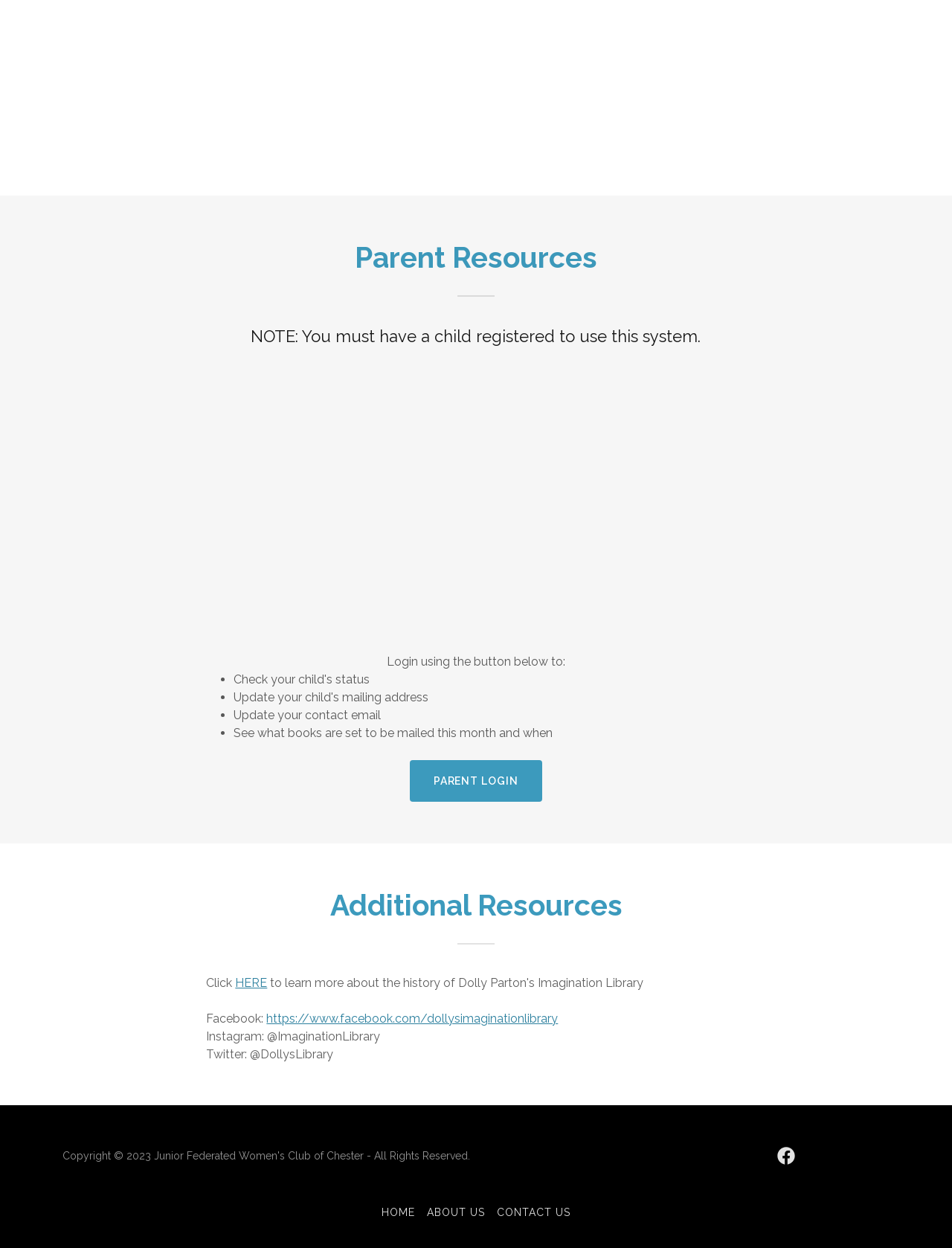What is the name of the organization behind this webpage?
Ensure your answer is thorough and detailed.

The Facebook link 'https://www.facebook.com/dollysimaginationlibrary' suggests that the organization behind this webpage is Dolly Parton's Imagination Library, which is a well-known children's literacy program.